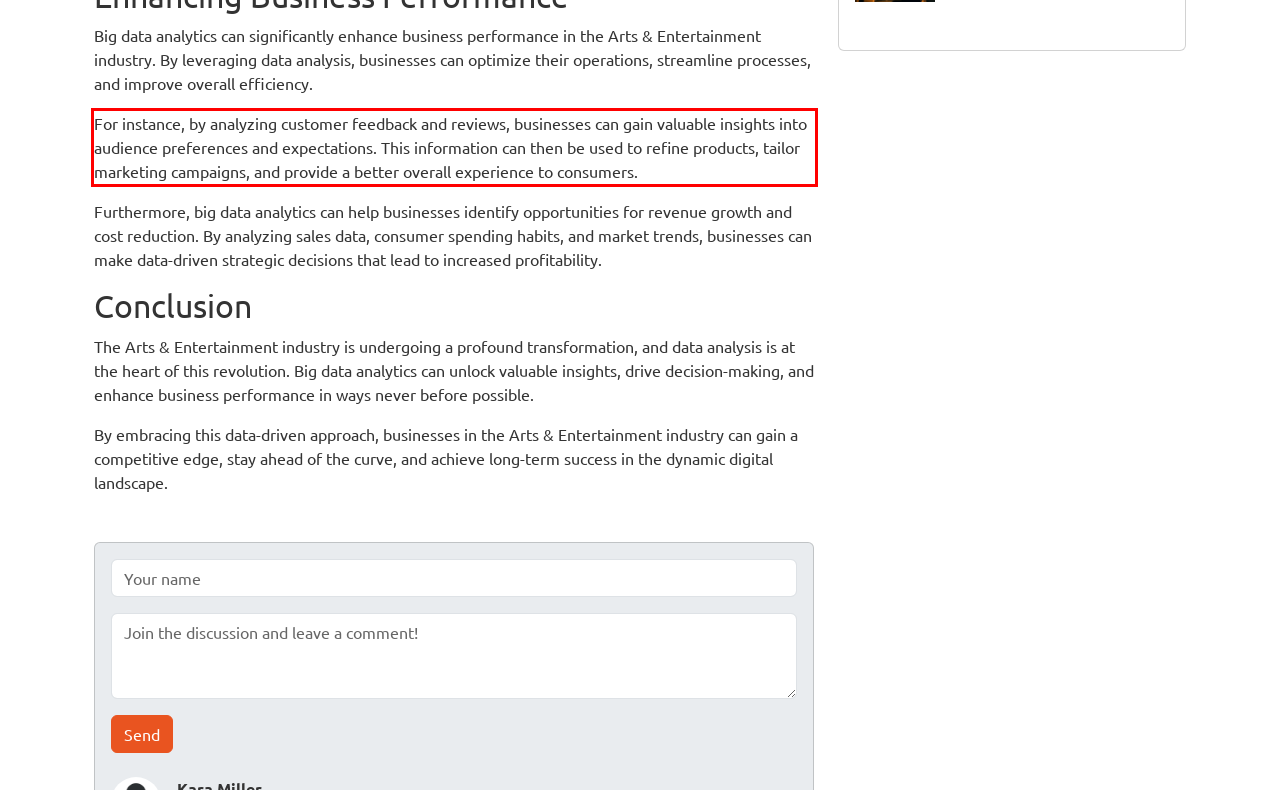Given the screenshot of the webpage, identify the red bounding box, and recognize the text content inside that red bounding box.

For instance, by analyzing customer feedback and reviews, businesses can gain valuable insights into audience preferences and expectations. This information can then be used to refine products, tailor marketing campaigns, and provide a better overall experience to consumers.